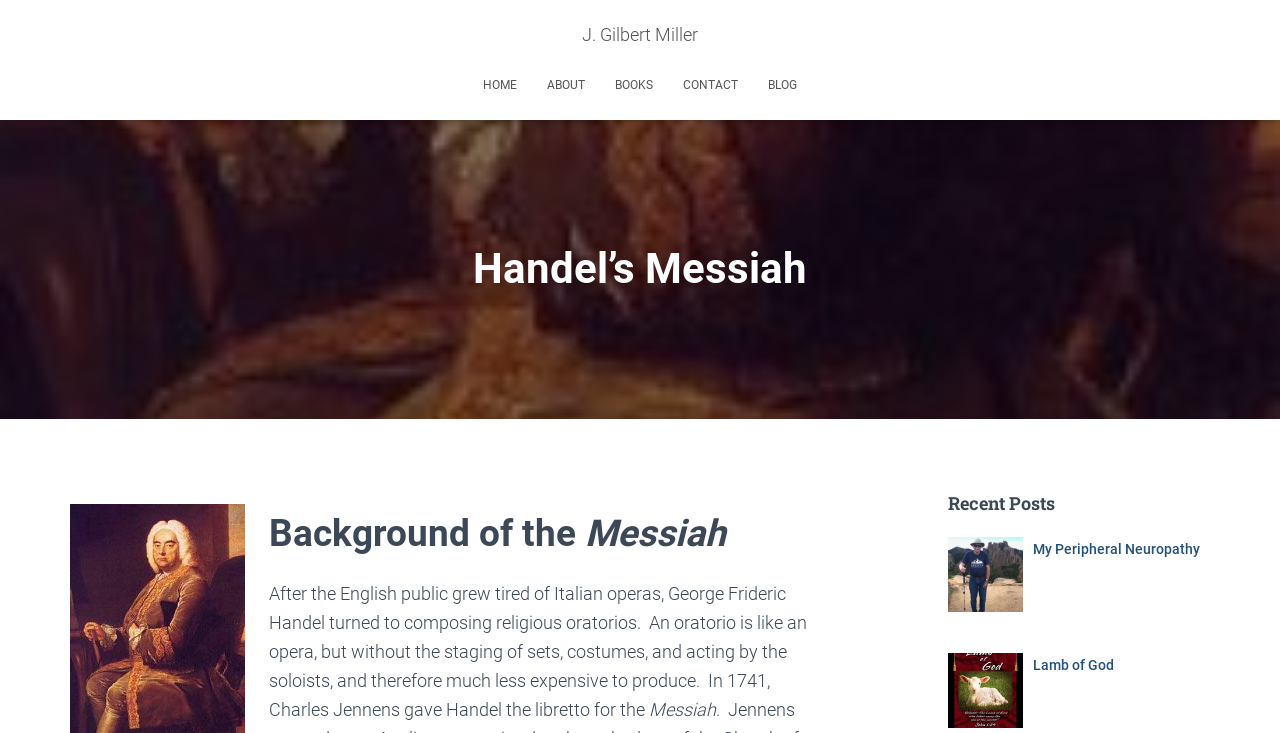Identify the bounding box coordinates for the UI element described as follows: Books. Use the format (top-left x, top-left y, bottom-right x, bottom-right y) and ensure all values are floating point numbers between 0 and 1.

[0.469, 0.082, 0.522, 0.15]